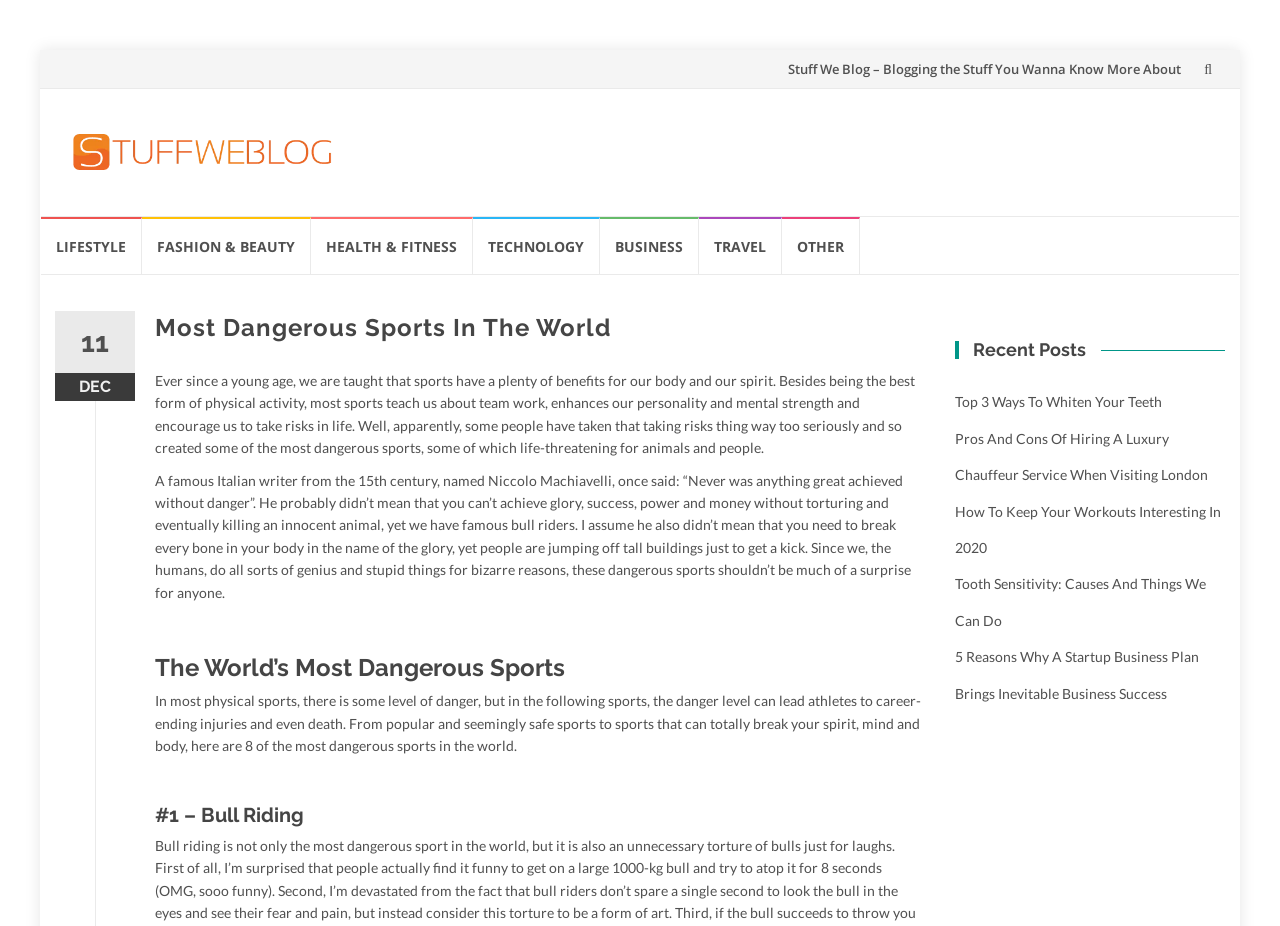Can you find the bounding box coordinates for the element to click on to achieve the instruction: "Read the 'Most Dangerous Sports In The World' article"?

[0.121, 0.336, 0.723, 0.373]